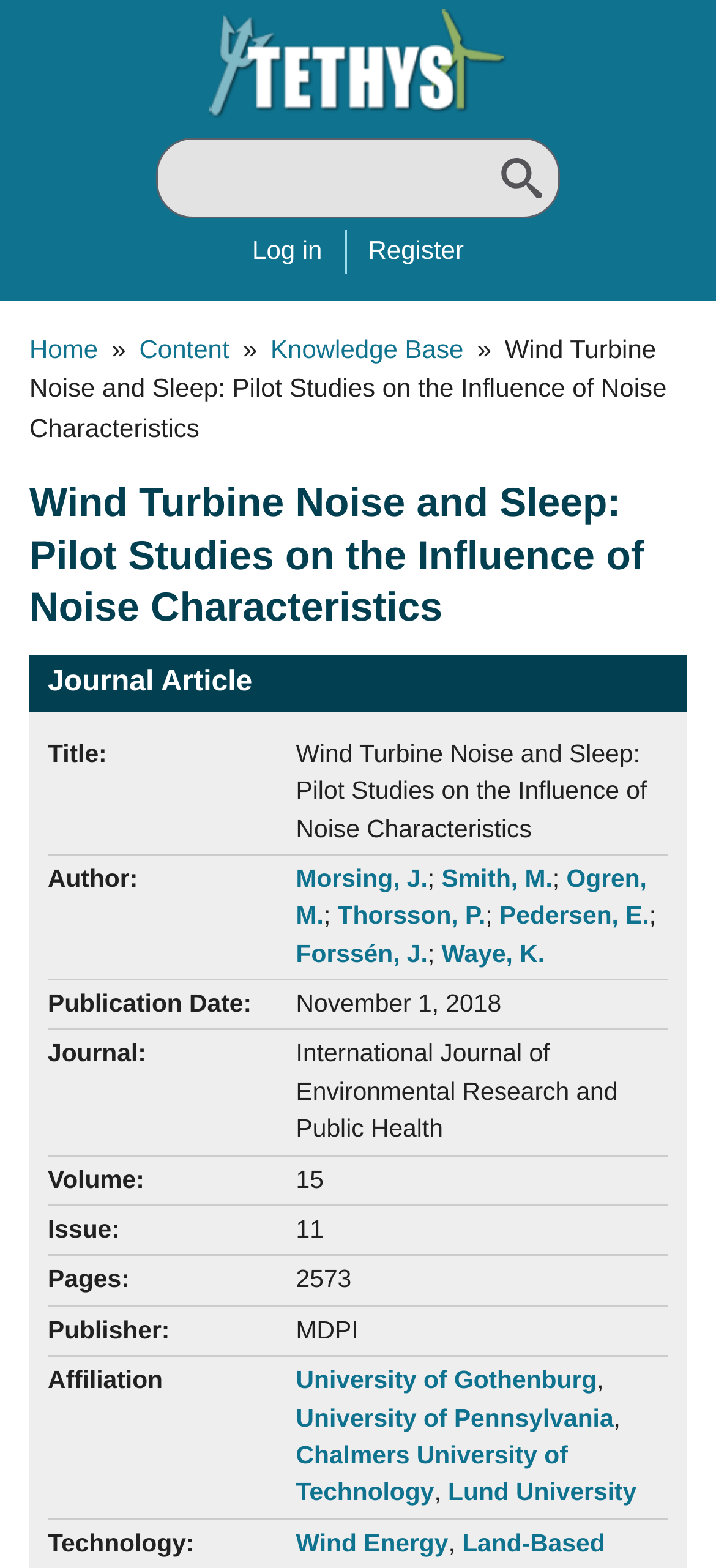Kindly respond to the following question with a single word or a brief phrase: 
What is the title of the journal article?

Wind Turbine Noise and Sleep